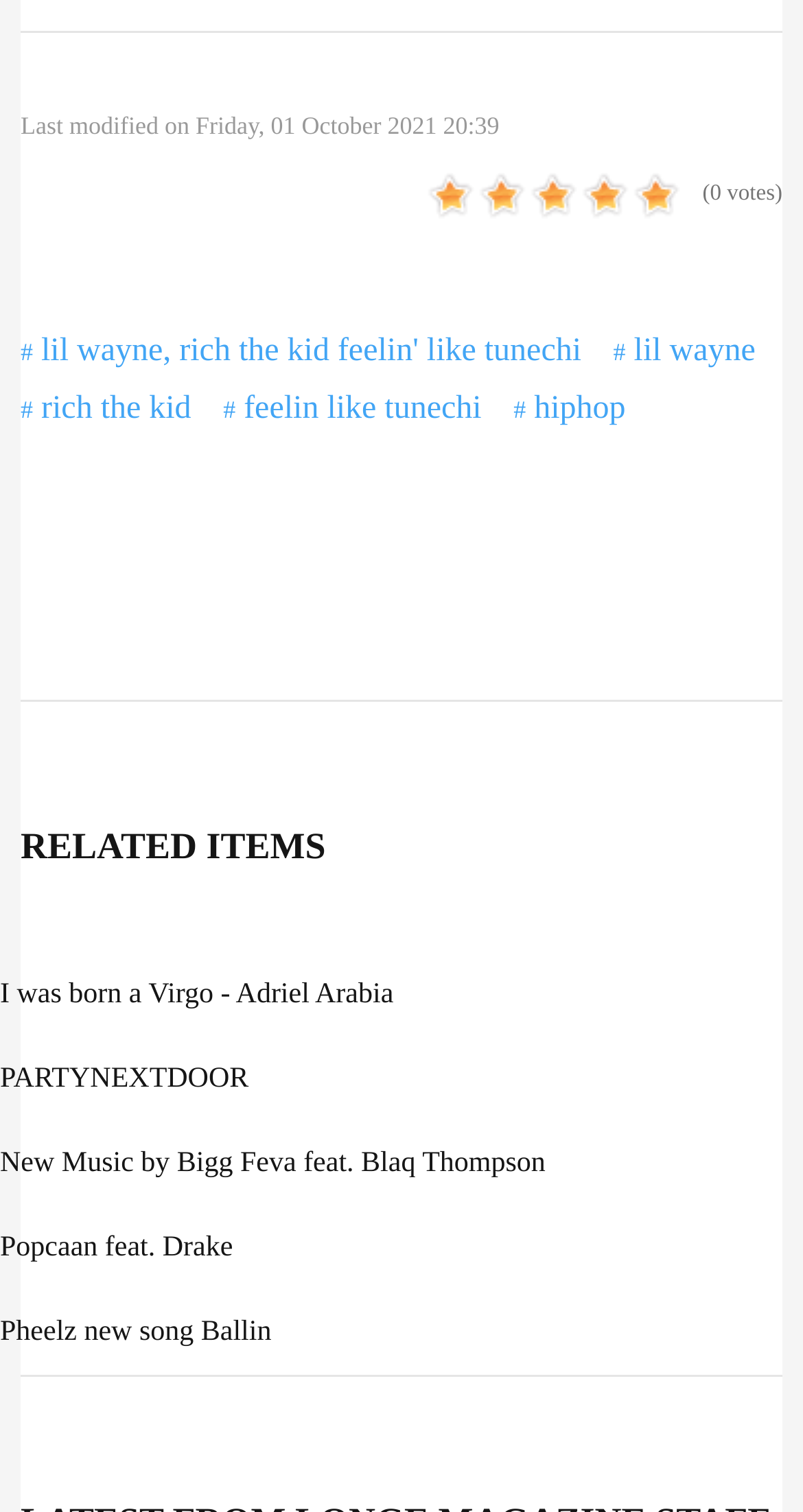Determine the bounding box coordinates for the clickable element to execute this instruction: "Click on 'Half of a Yellow Sun'". Provide the coordinates as four float numbers between 0 and 1, i.e., [left, top, right, bottom].

None